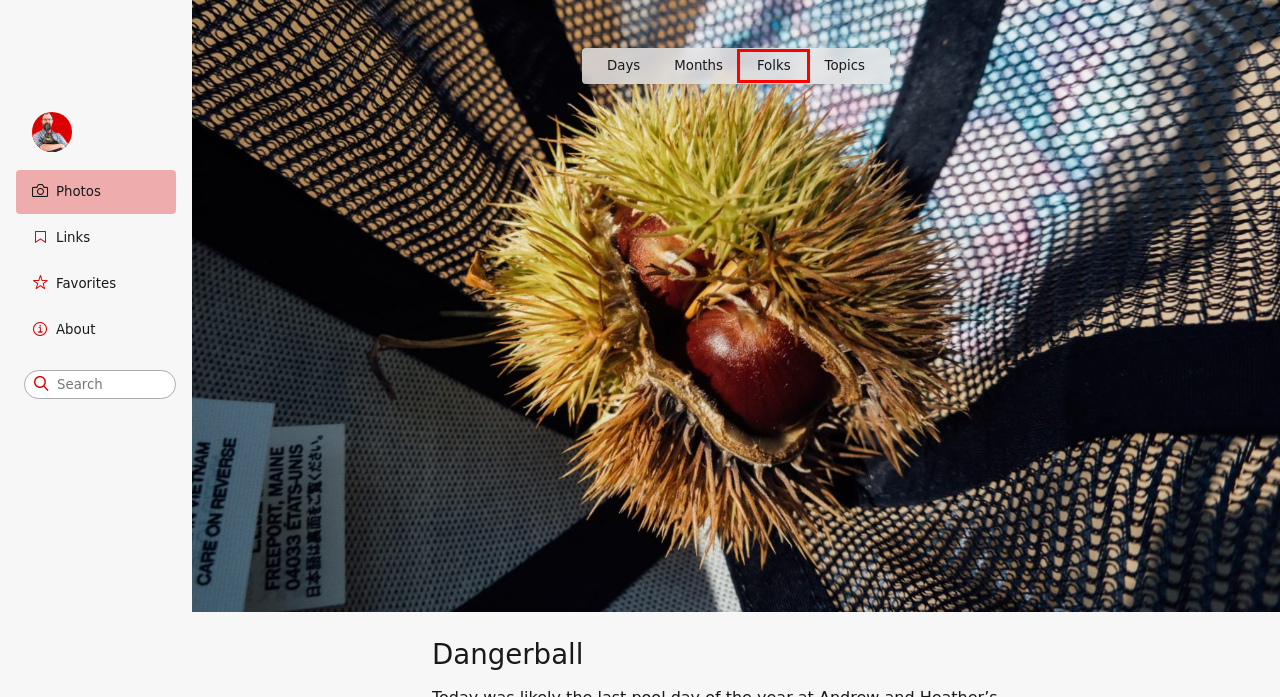You are looking at a screenshot of a webpage with a red bounding box around an element. Determine the best matching webpage description for the new webpage resulting from clicking the element in the red bounding box. Here are the descriptions:
A. Bookmarks – Chris Glass
B. Characters – Chris Glass
C. Photos – Chris Glass
D. Favorites – Chris Glass
E. Things fall into these buckets – Chris Glass
F. About – Chris Glass
G. Chris Glass
H. 2024 Auto Show: The OMG I finally saw the new VW Bus Edition – Chris Glass

B